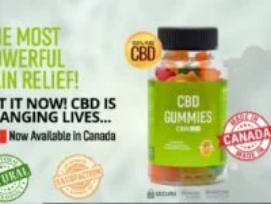Given the content of the image, can you provide a detailed answer to the question?
What is the target market for this product?

The presence of 'Now Available in Canada' suggests a launch or promotion targeting Canadian consumers, further underscoring the product's accessibility and local relevance.